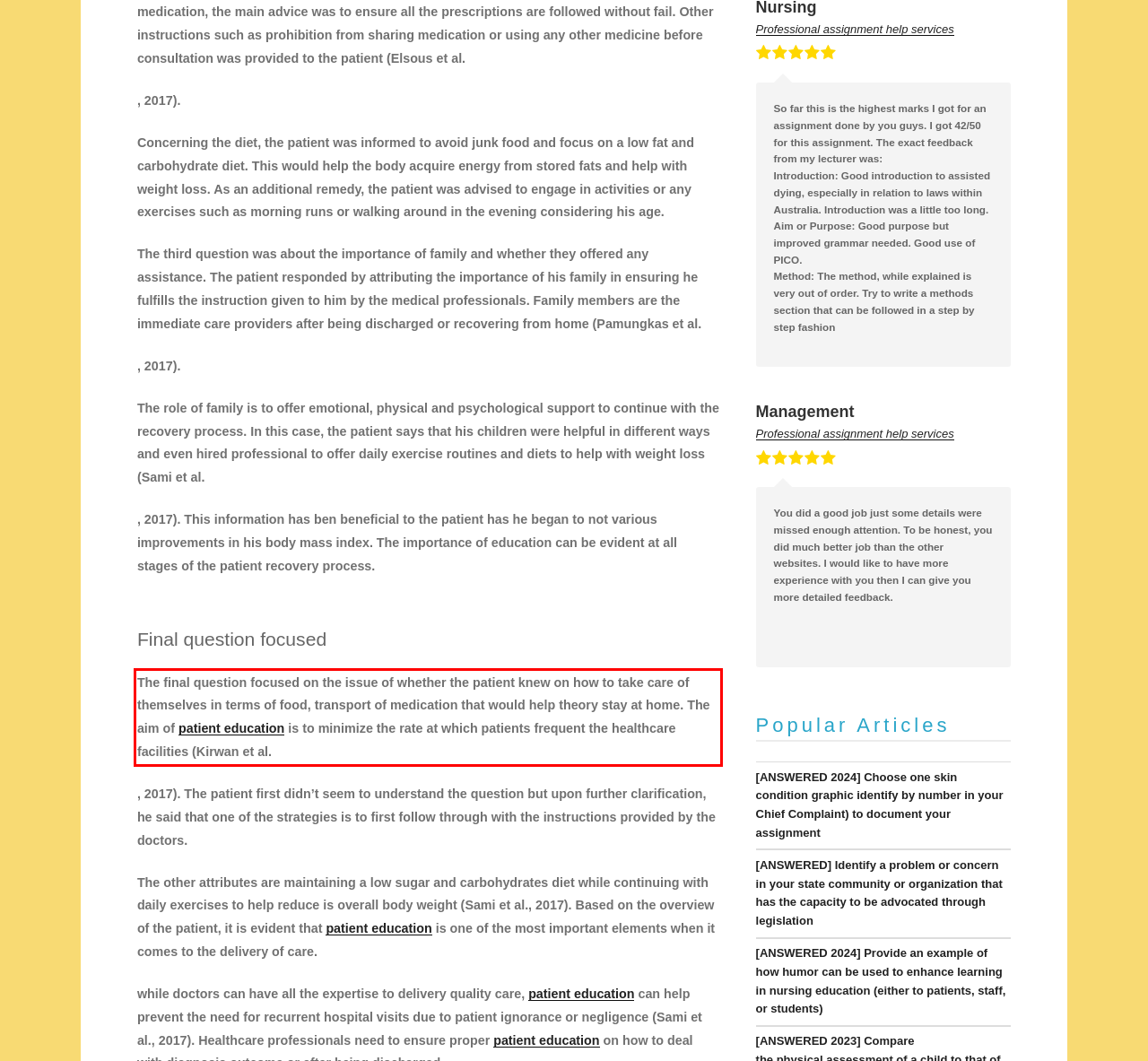Look at the provided screenshot of the webpage and perform OCR on the text within the red bounding box.

The final question focused on the issue of whether the patient knew on how to take care of themselves in terms of food, transport of medication that would help theory stay at home. The aim of patient education is to minimize the rate at which patients frequent the healthcare facilities (Kirwan et al.